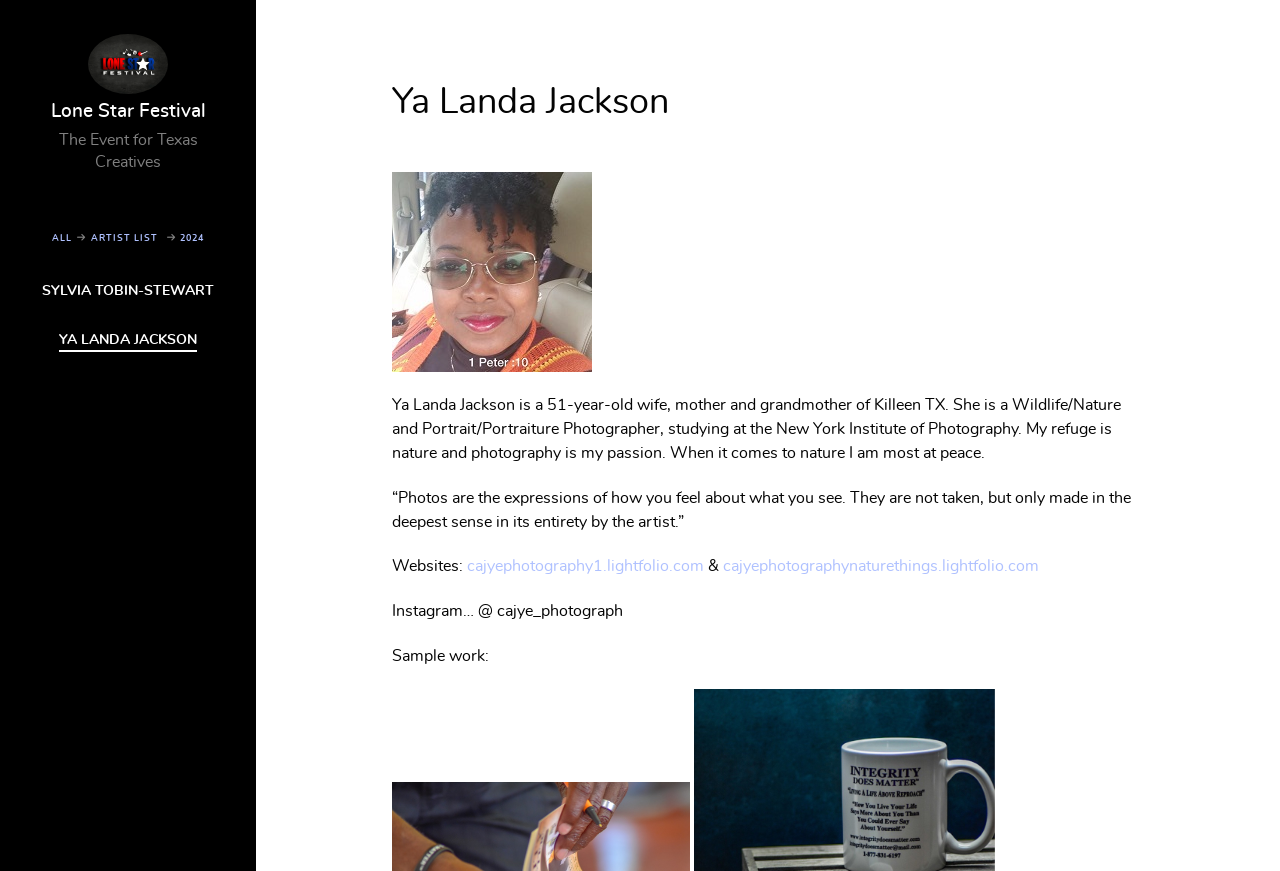Using the provided description: "Ya Landa Jackson", find the bounding box coordinates of the corresponding UI element. The output should be four float numbers between 0 and 1, in the format [left, top, right, bottom].

[0.017, 0.363, 0.183, 0.419]